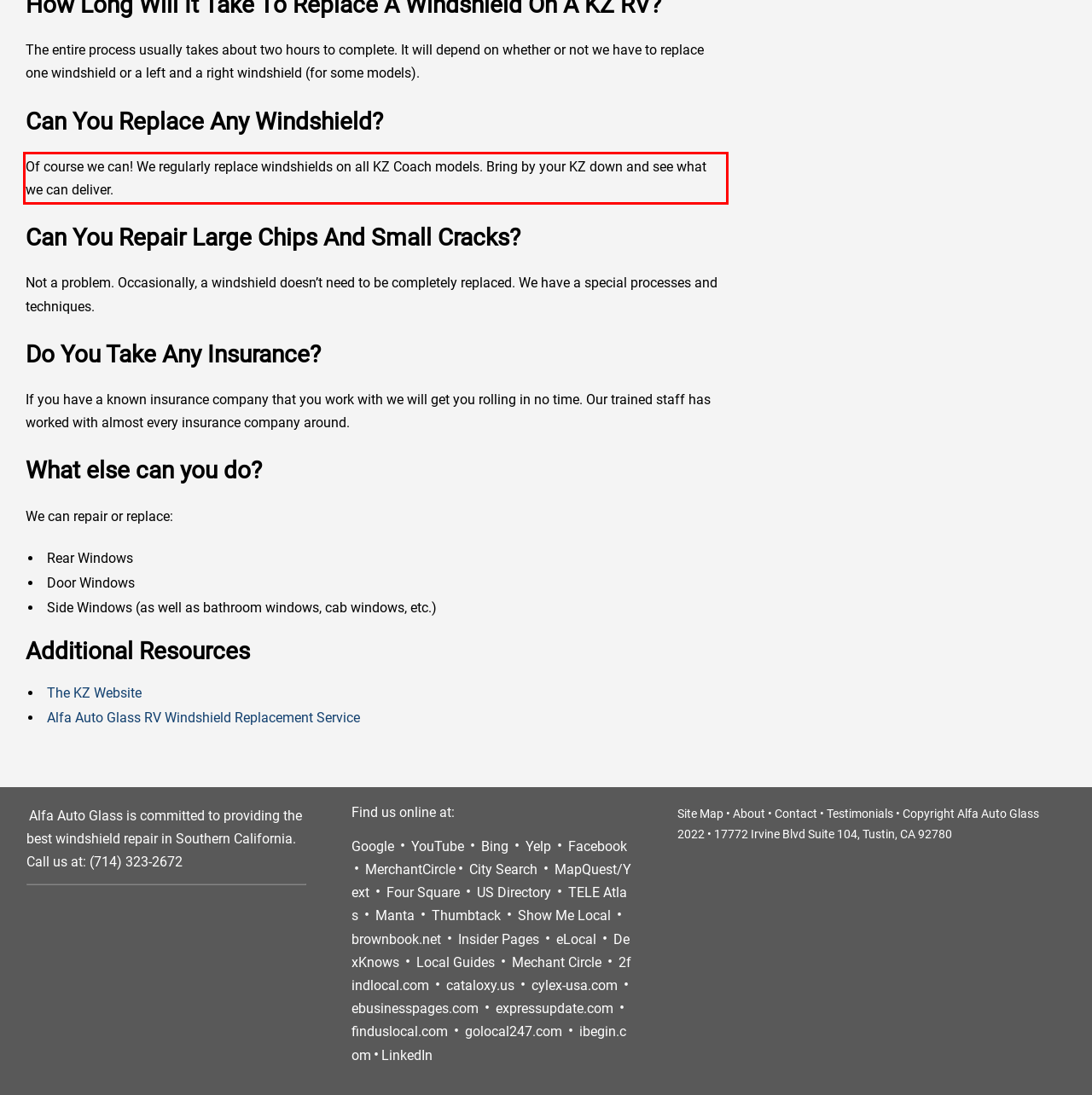Identify the text inside the red bounding box on the provided webpage screenshot by performing OCR.

Of course we can! We regularly replace windshields on all KZ Coach models. Bring by your KZ down and see what we can deliver.